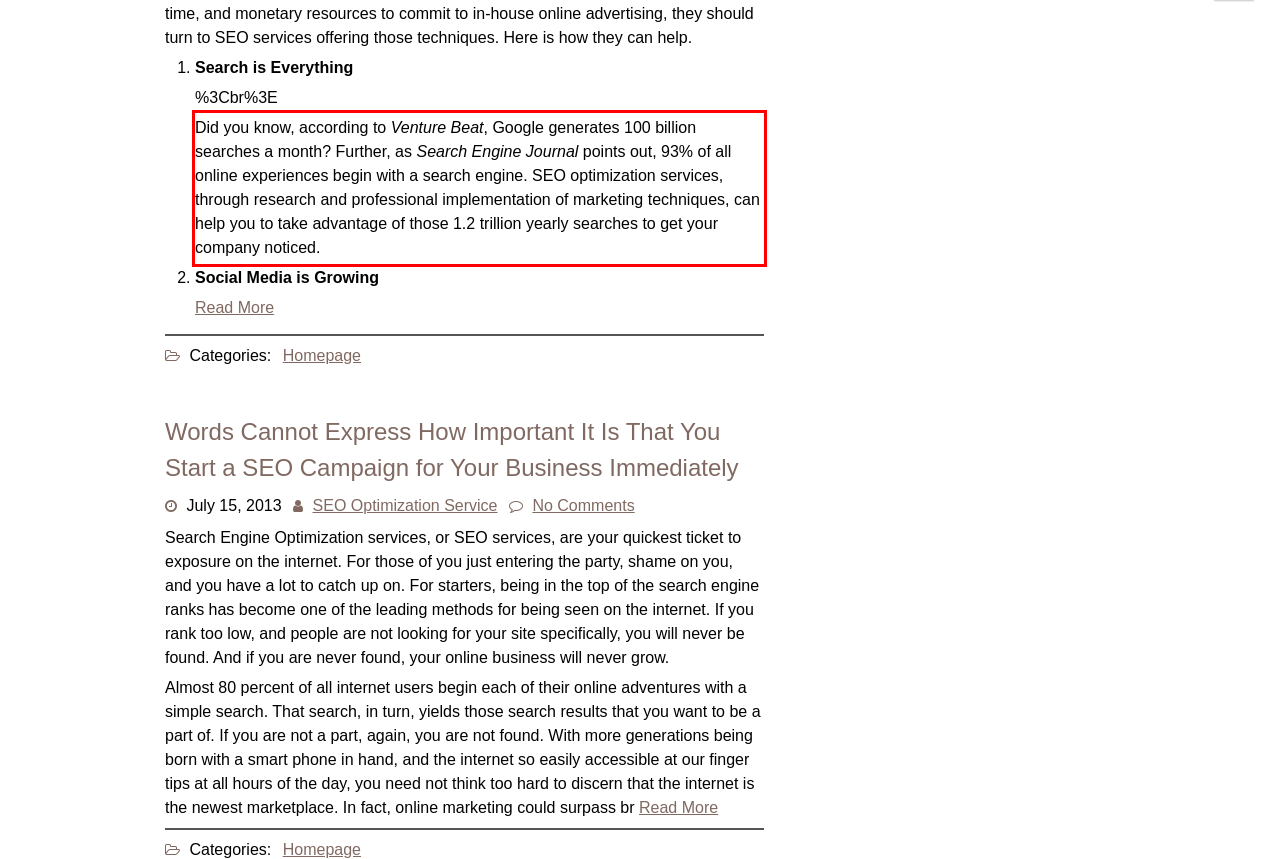You have a webpage screenshot with a red rectangle surrounding a UI element. Extract the text content from within this red bounding box.

Did you know, according to Venture Beat, Google generates 100 billion searches a month? Further, as Search Engine Journal points out, 93% of all online experiences begin with a search engine. SEO optimization services, through research and professional implementation of marketing techniques, can help you to take advantage of those 1.2 trillion yearly searches to get your company noticed.